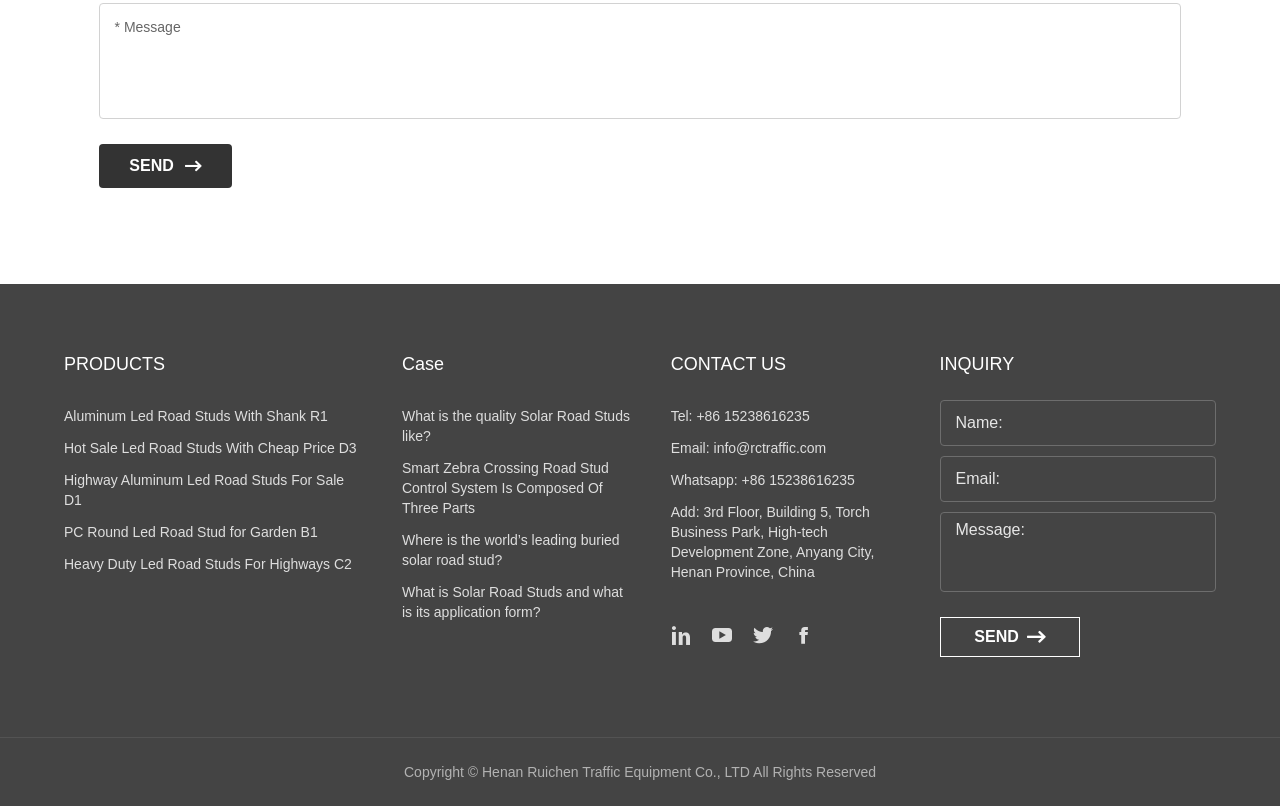Please locate the clickable area by providing the bounding box coordinates to follow this instruction: "Contact us via email".

[0.557, 0.545, 0.646, 0.565]